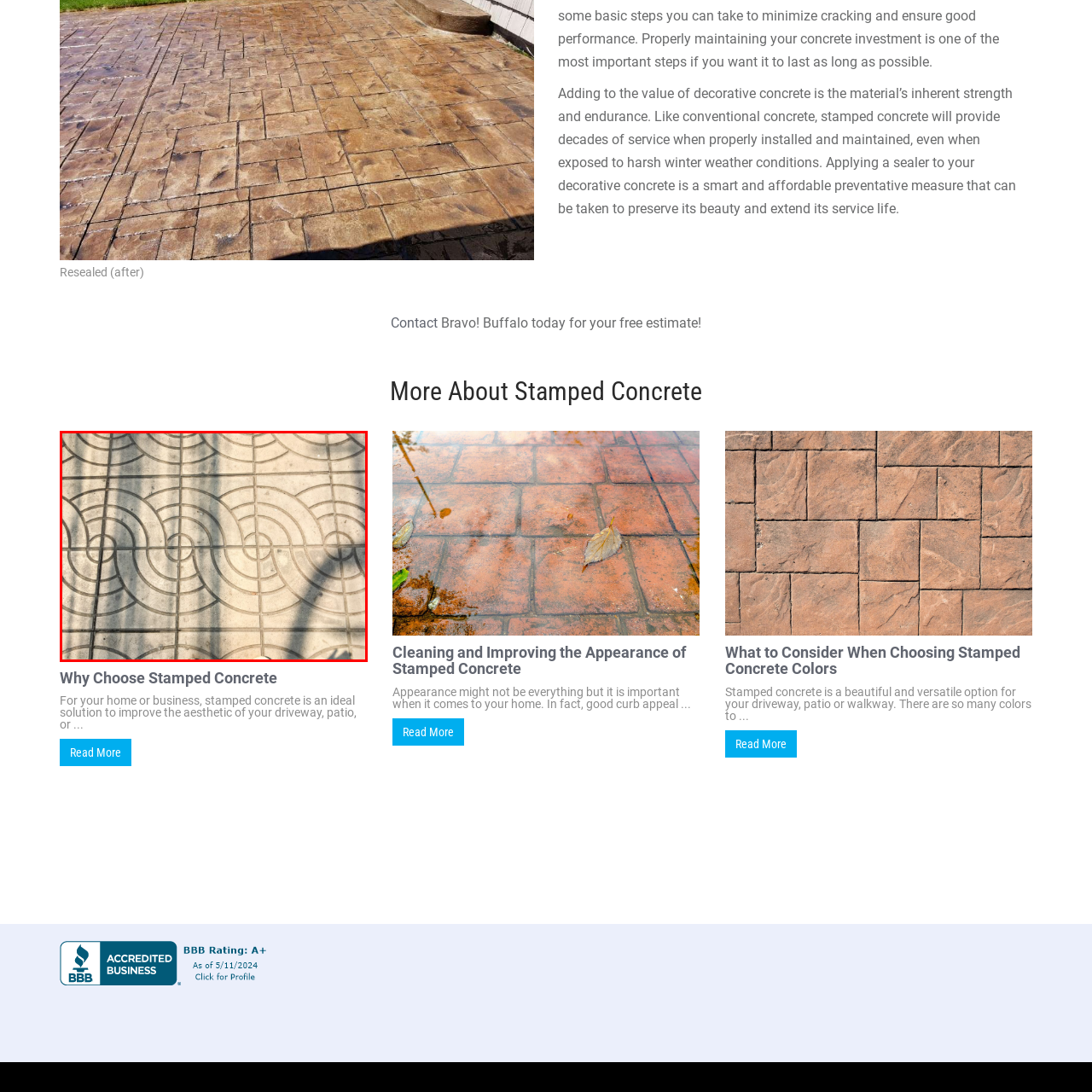What is the ideal use for this type of stamped concrete?
Examine the visual content inside the red box and reply with a single word or brief phrase that best answers the question.

Driveways, patios, or walkways